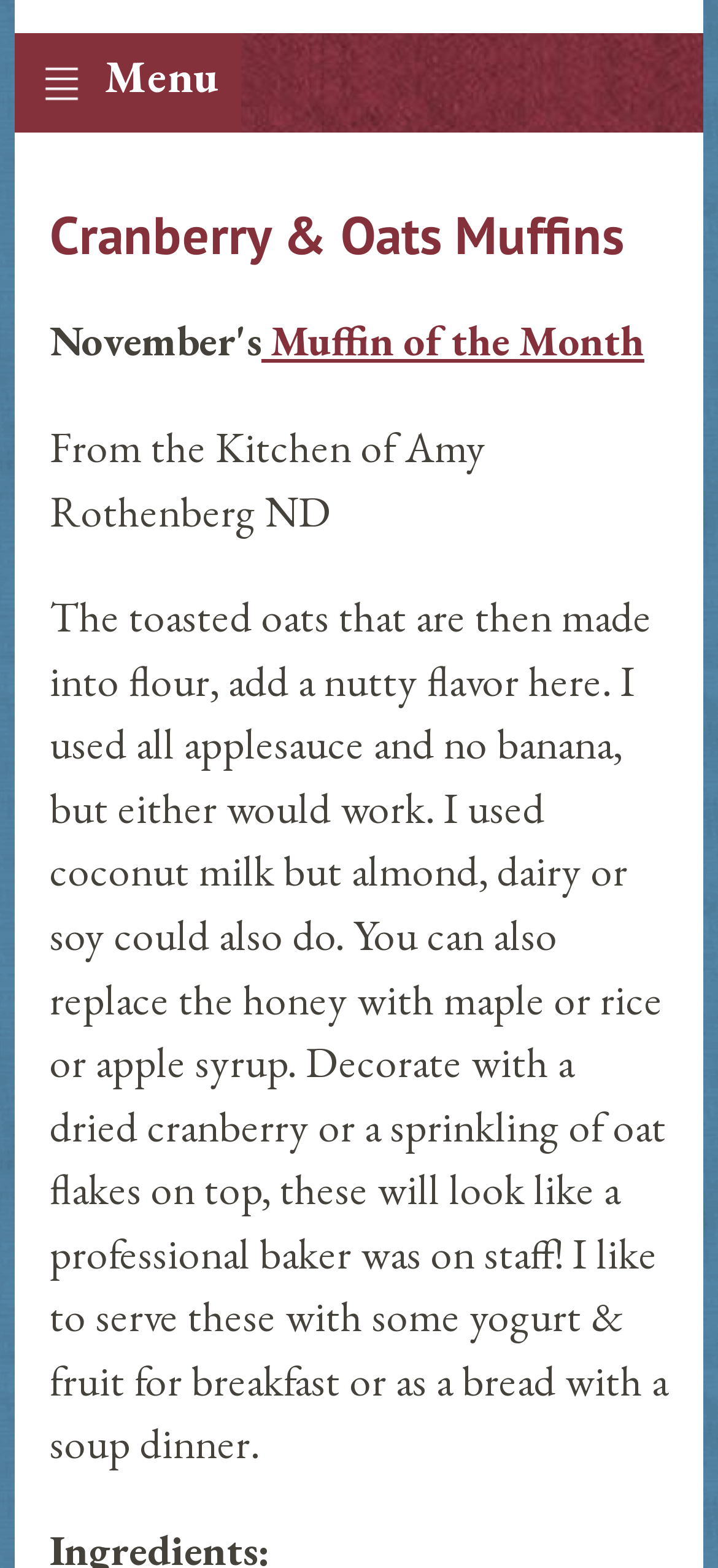Extract the bounding box coordinates for the described element: "Muffin of the Month". The coordinates should be represented as four float numbers between 0 and 1: [left, top, right, bottom].

[0.364, 0.2, 0.897, 0.235]